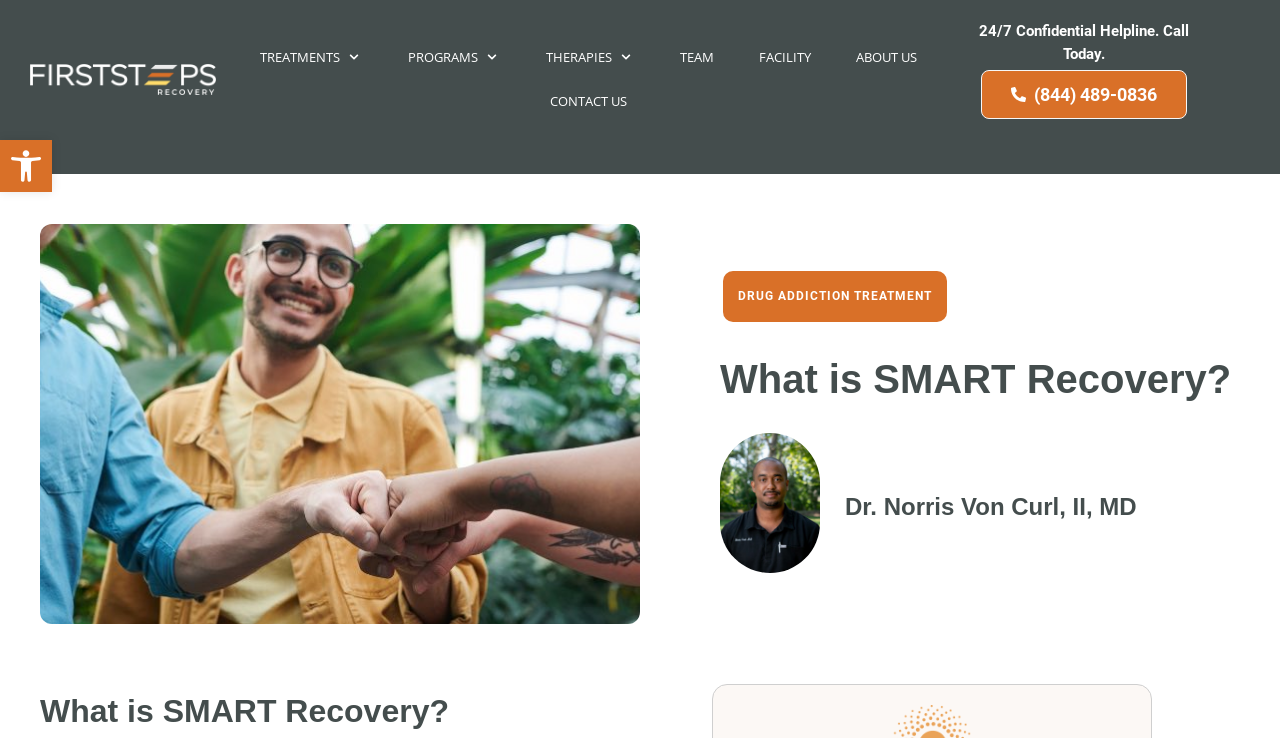Please locate the clickable area by providing the bounding box coordinates to follow this instruction: "Learn about DRUG ADDICTION TREATMENT".

[0.565, 0.368, 0.74, 0.436]